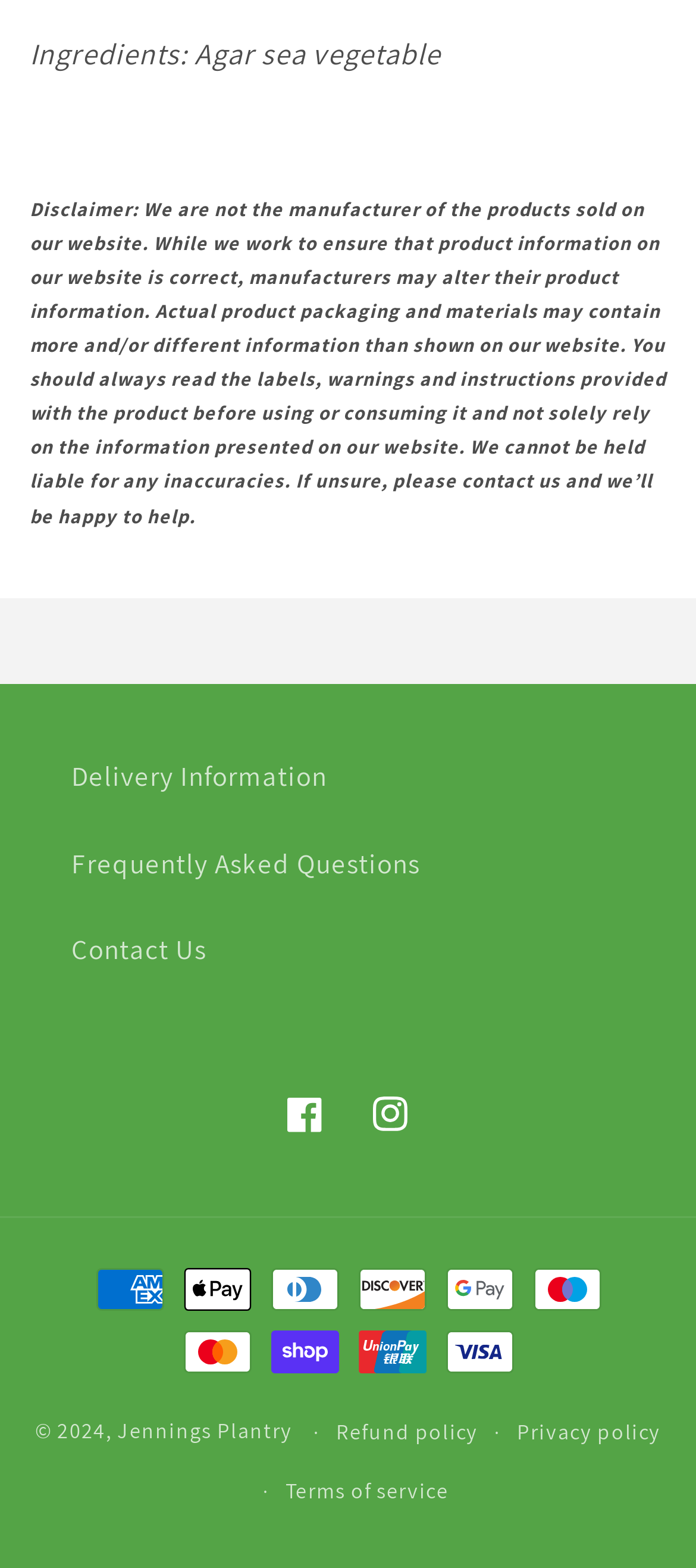What is the name of the company?
Using the information presented in the image, please offer a detailed response to the question.

The company name 'Jennings Plantry' is mentioned at the bottom of the webpage, likely indicating that it is the owner or operator of the website.